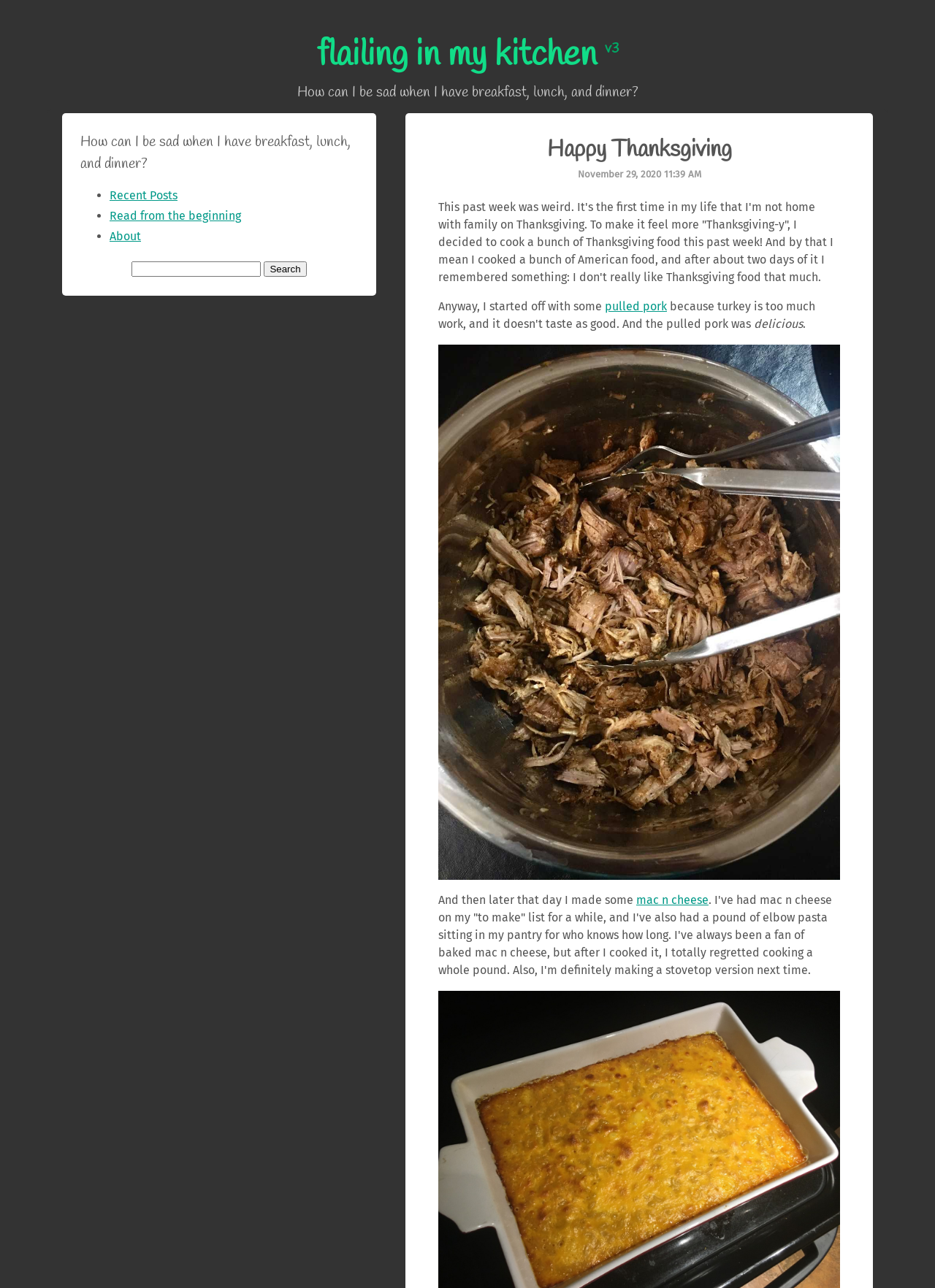Extract the main heading text from the webpage.

flailing in my kitchen v3